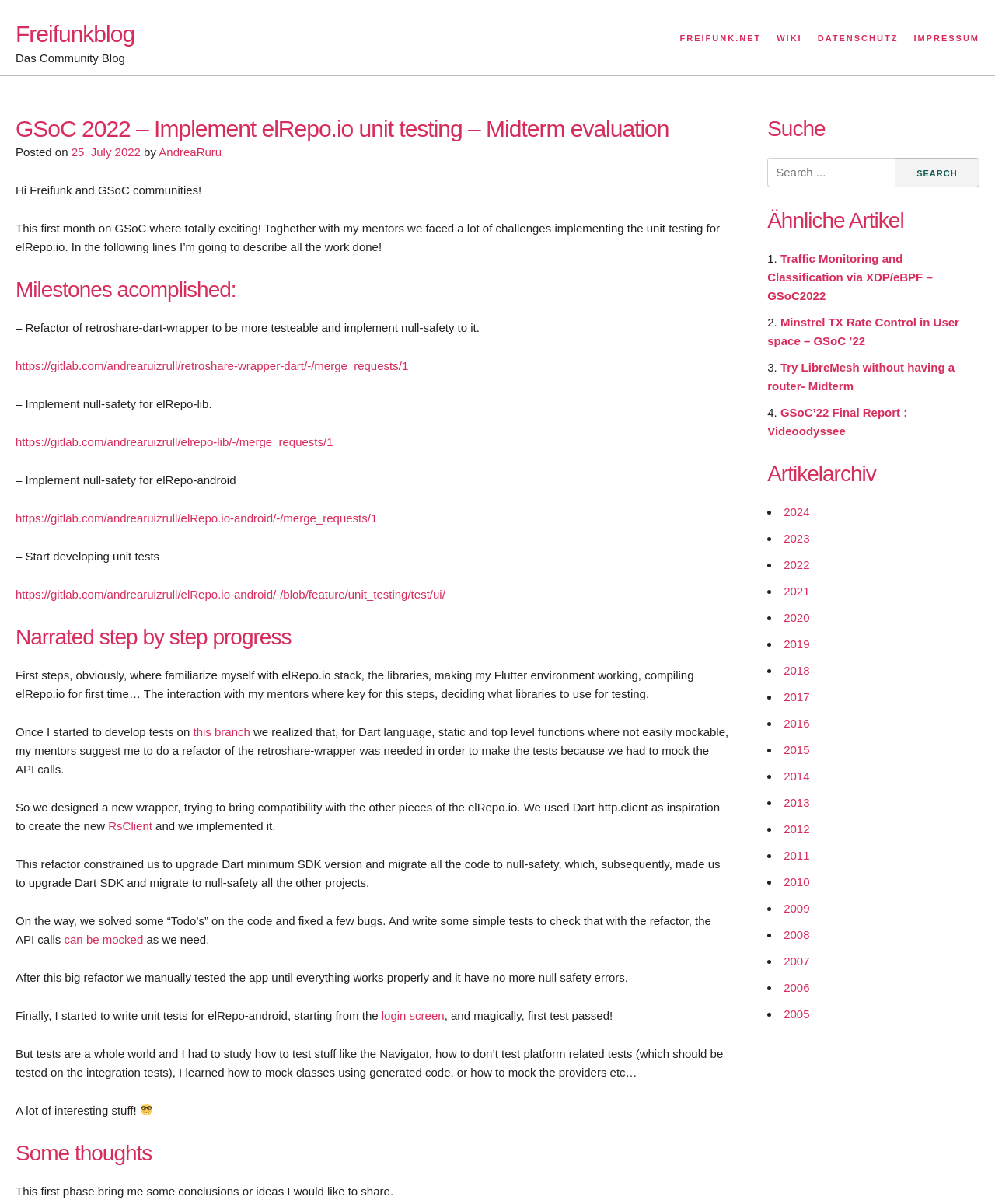Can you provide the bounding box coordinates for the element that should be clicked to implement the instruction: "Search for something"?

[0.771, 0.131, 0.984, 0.156]